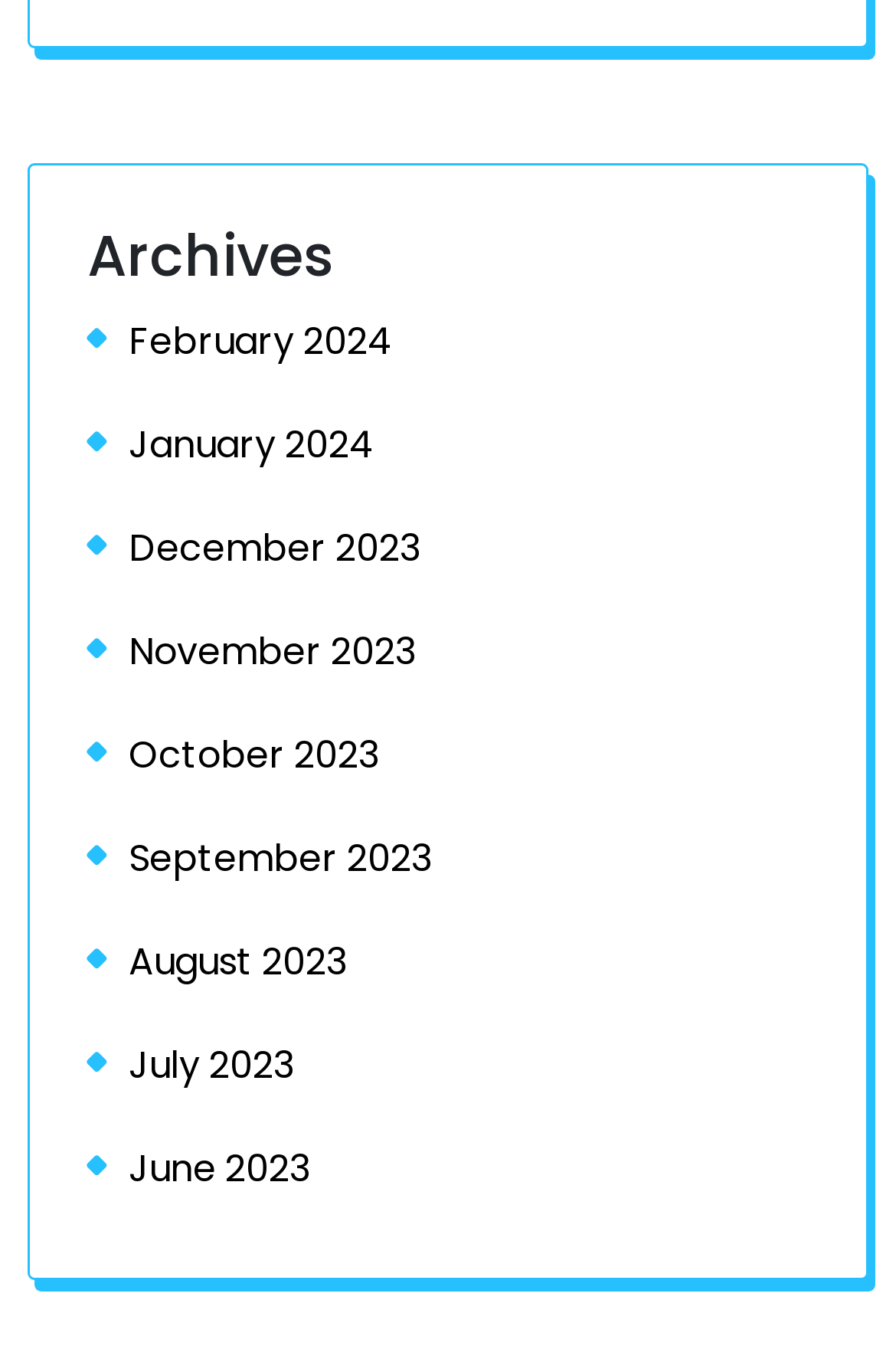Examine the image and give a thorough answer to the following question:
How many months are listed?

I counted the number of links with month names, starting from February 2024 to June 2023, and found 9 links.